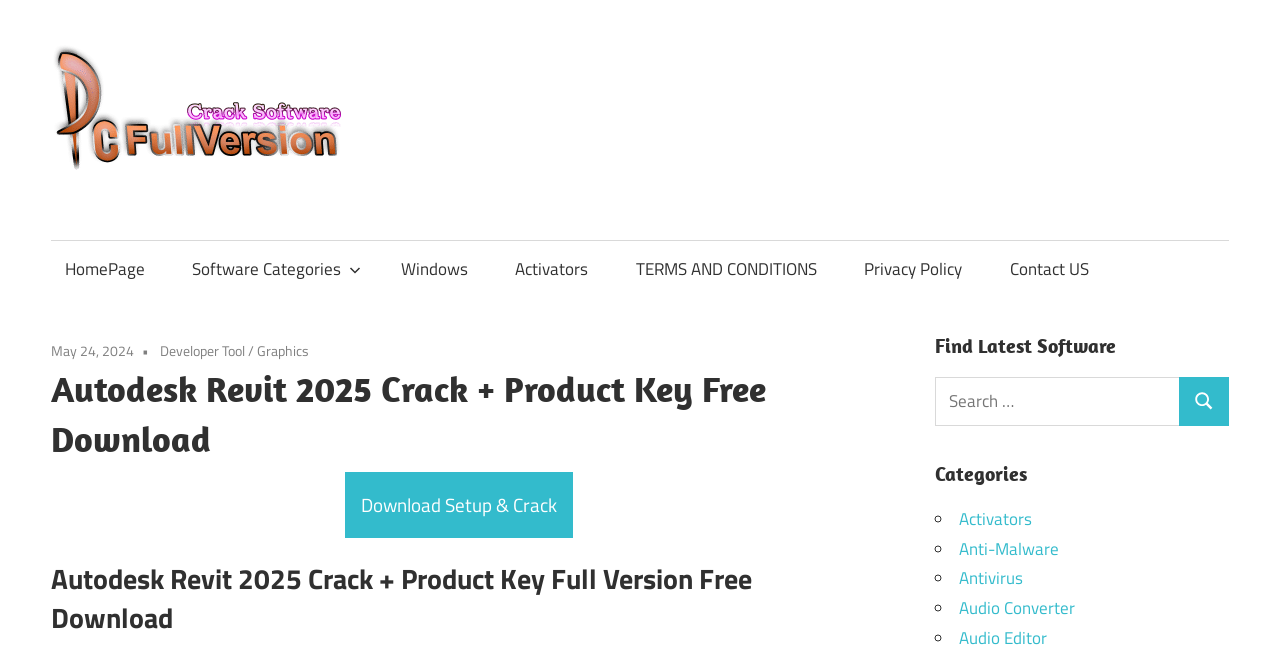What type of software is available for download on this website?
Please answer the question with a single word or phrase, referencing the image.

PC Softwares